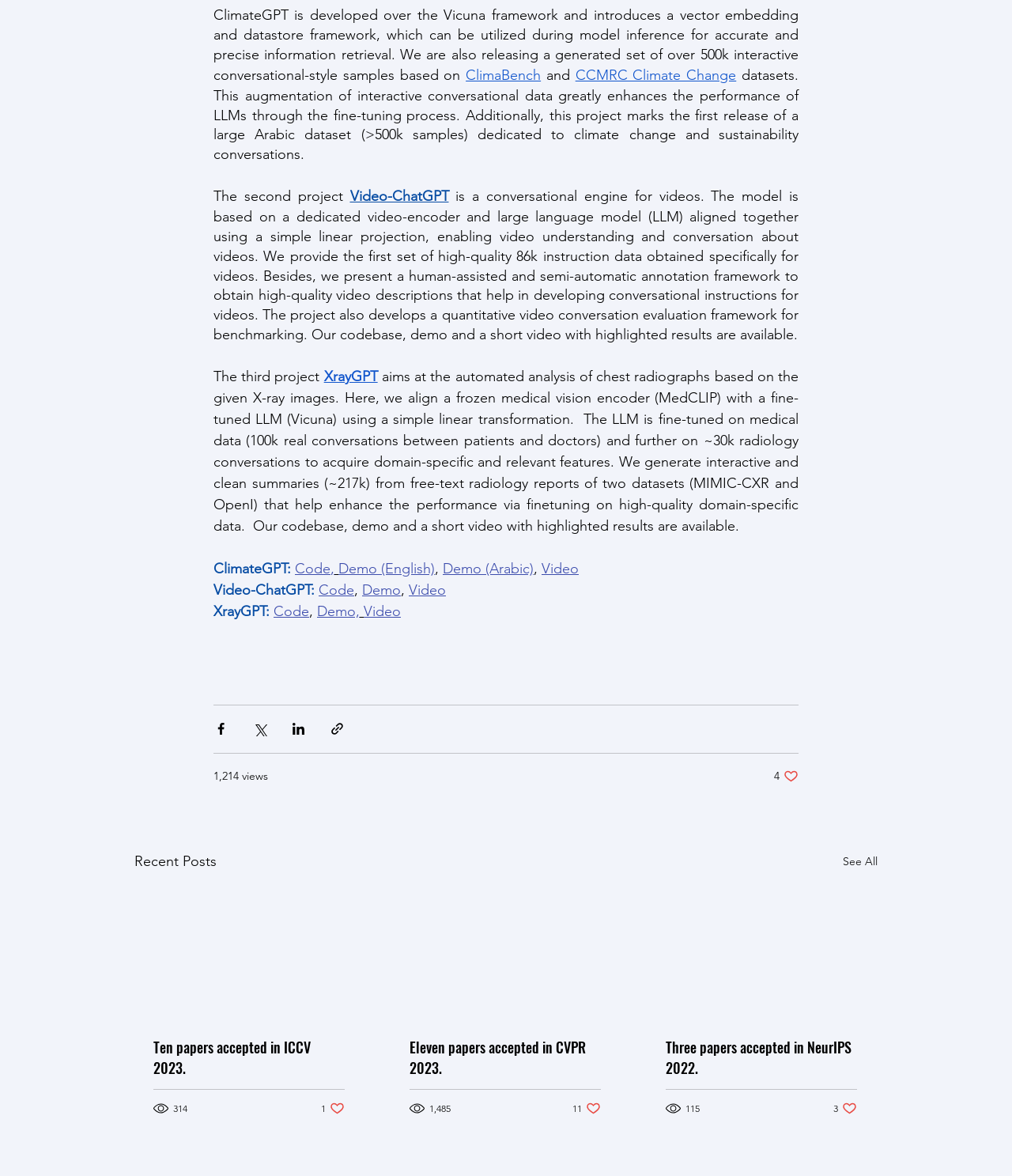Use a single word or phrase to answer the question: 
How many views does the first article have?

1,214 views